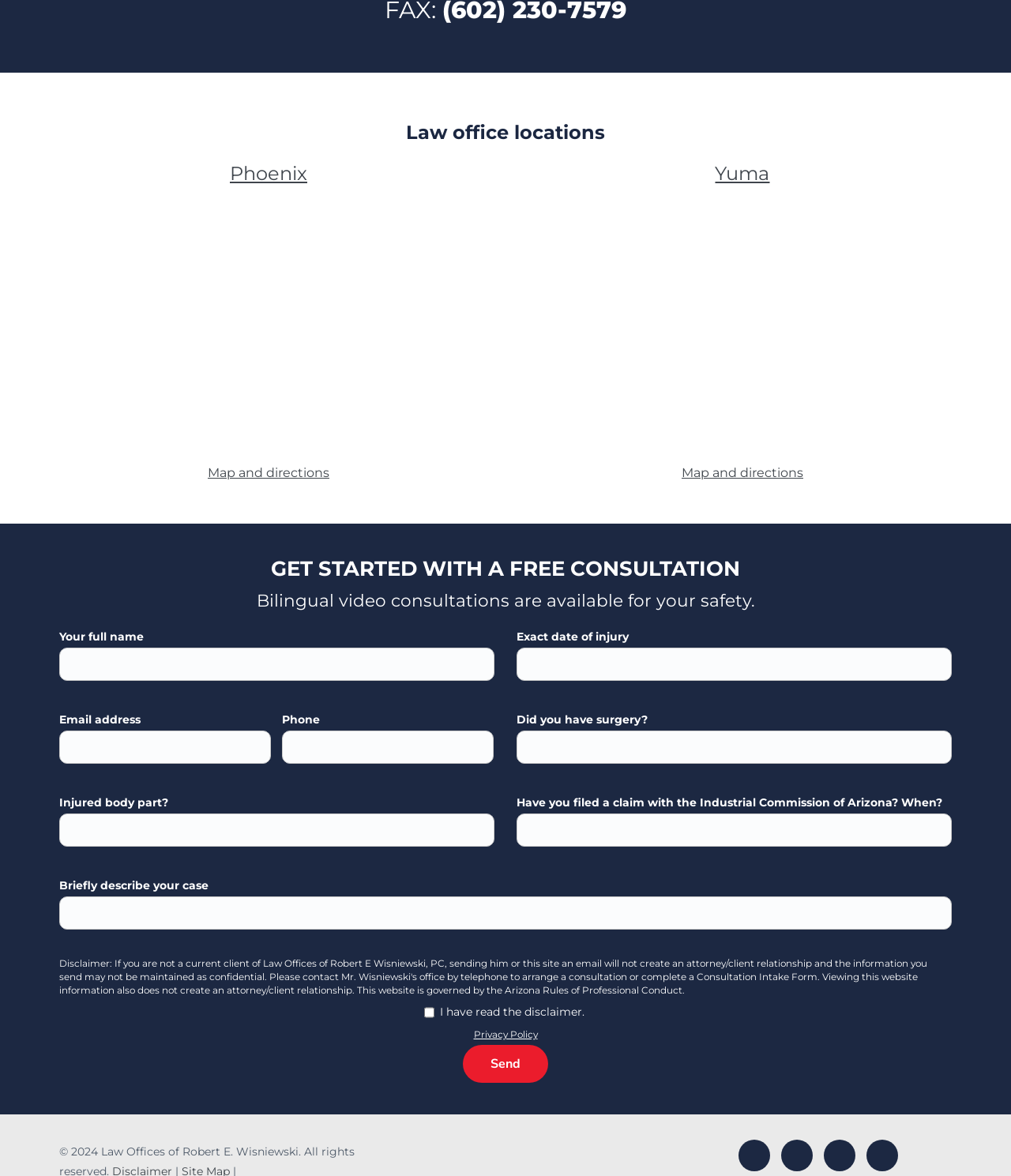Provide the bounding box coordinates in the format (top-left x, top-left y, bottom-right x, bottom-right y). All values are floating point numbers between 0 and 1. Determine the bounding box coordinate of the UI element described as: Map and directions

[0.205, 0.395, 0.326, 0.408]